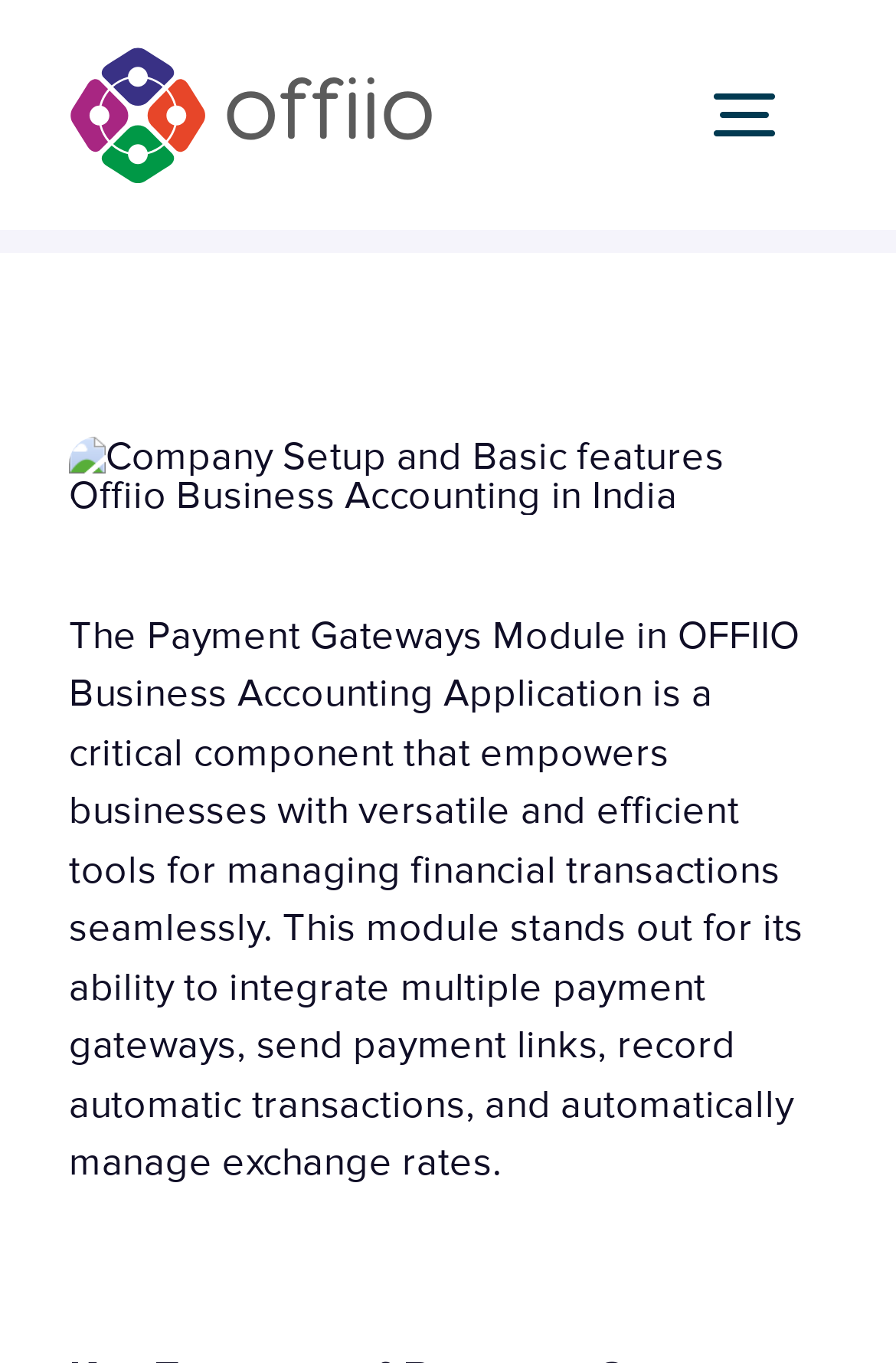Locate the primary heading on the webpage and return its text.

Key Features of Payment Gateways in OFFIIO Business Accounting: